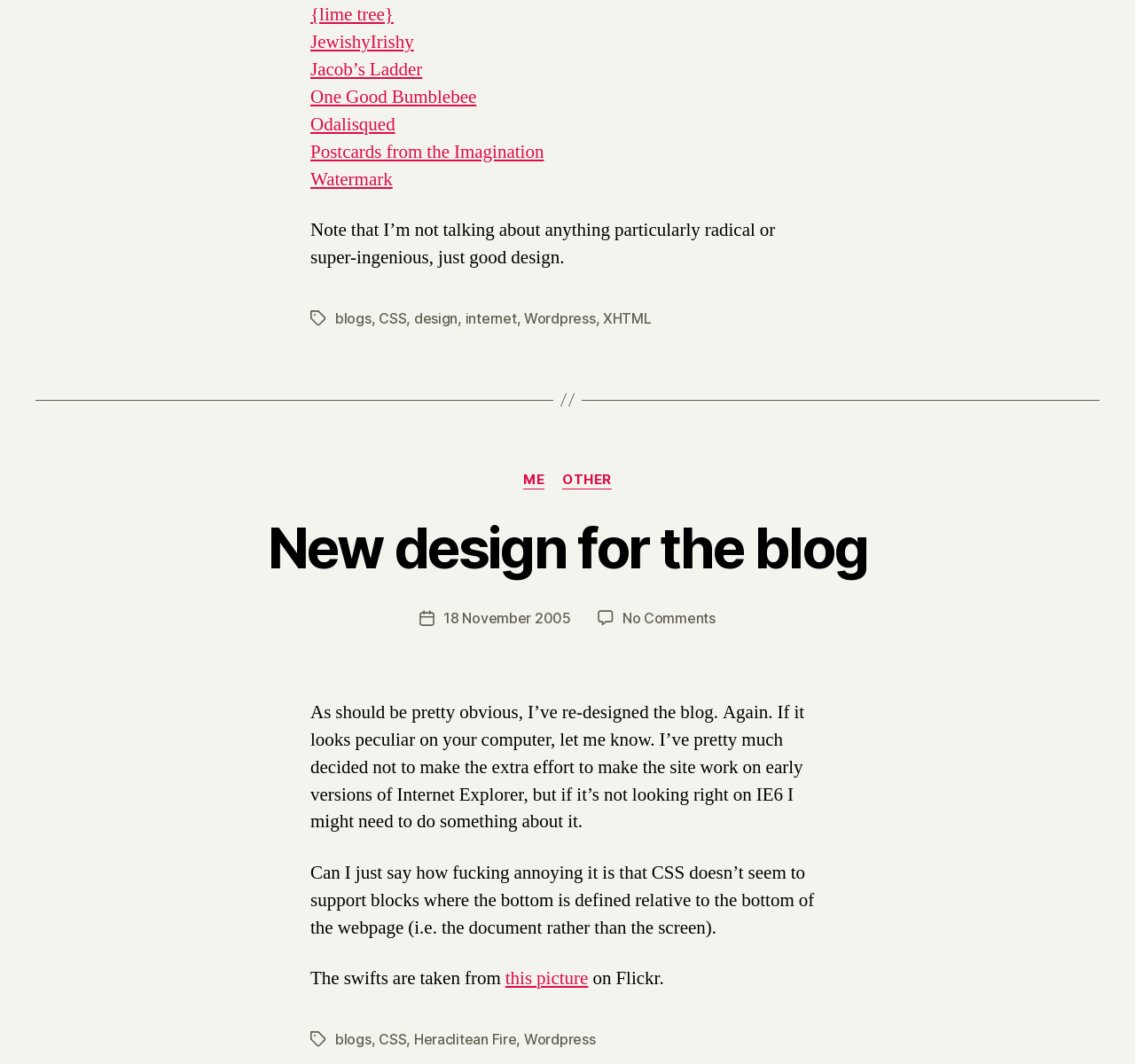Please find the bounding box coordinates of the element that needs to be clicked to perform the following instruction: "Read more about Feline Health". The bounding box coordinates should be four float numbers between 0 and 1, represented as [left, top, right, bottom].

None